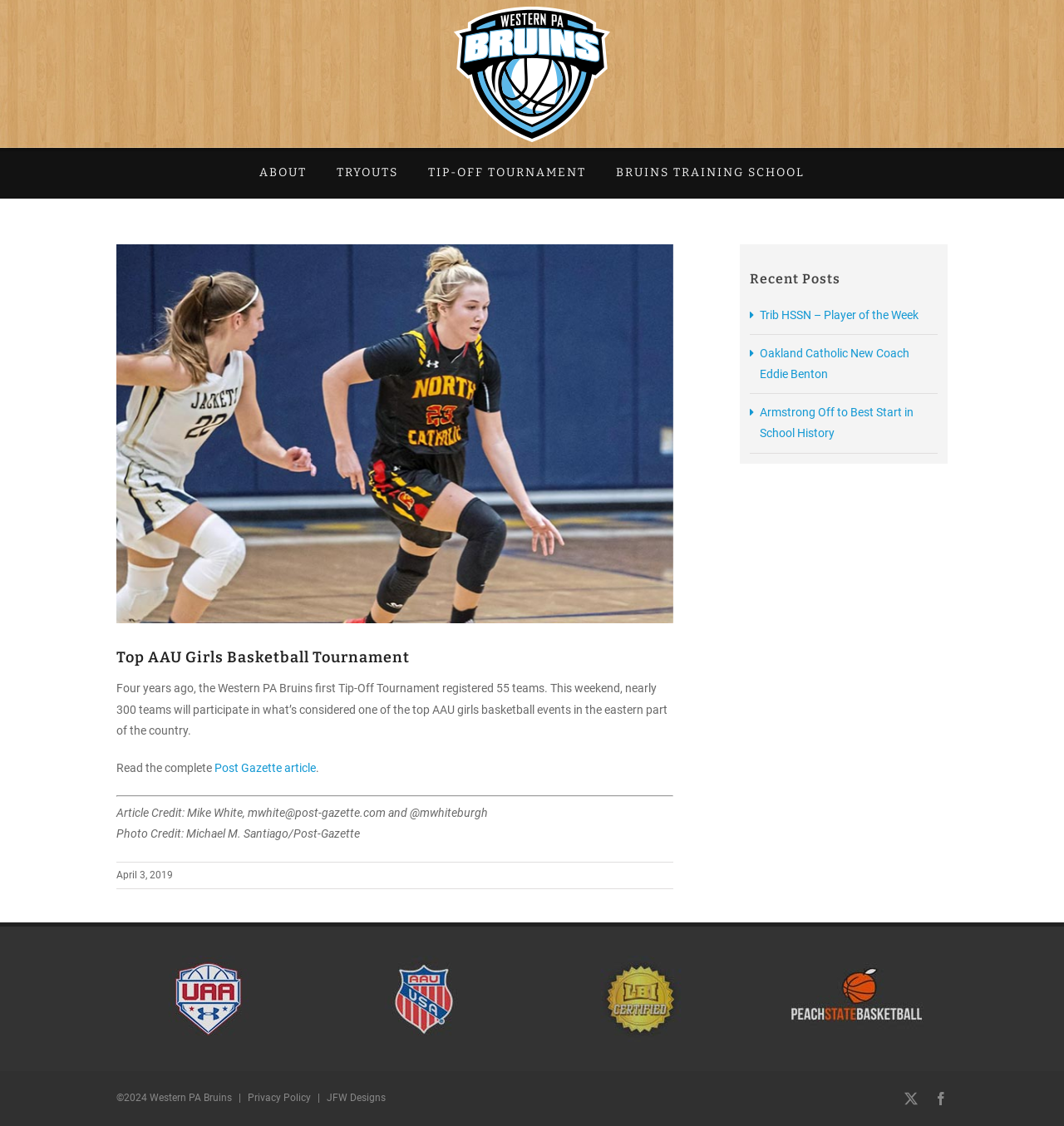What is the name of the basketball tournament?
Look at the image and construct a detailed response to the question.

I found the answer by looking at the main article section, where it mentions 'Four years ago, the Western PA Bruins first Tip-Off Tournament registered 55 teams.'